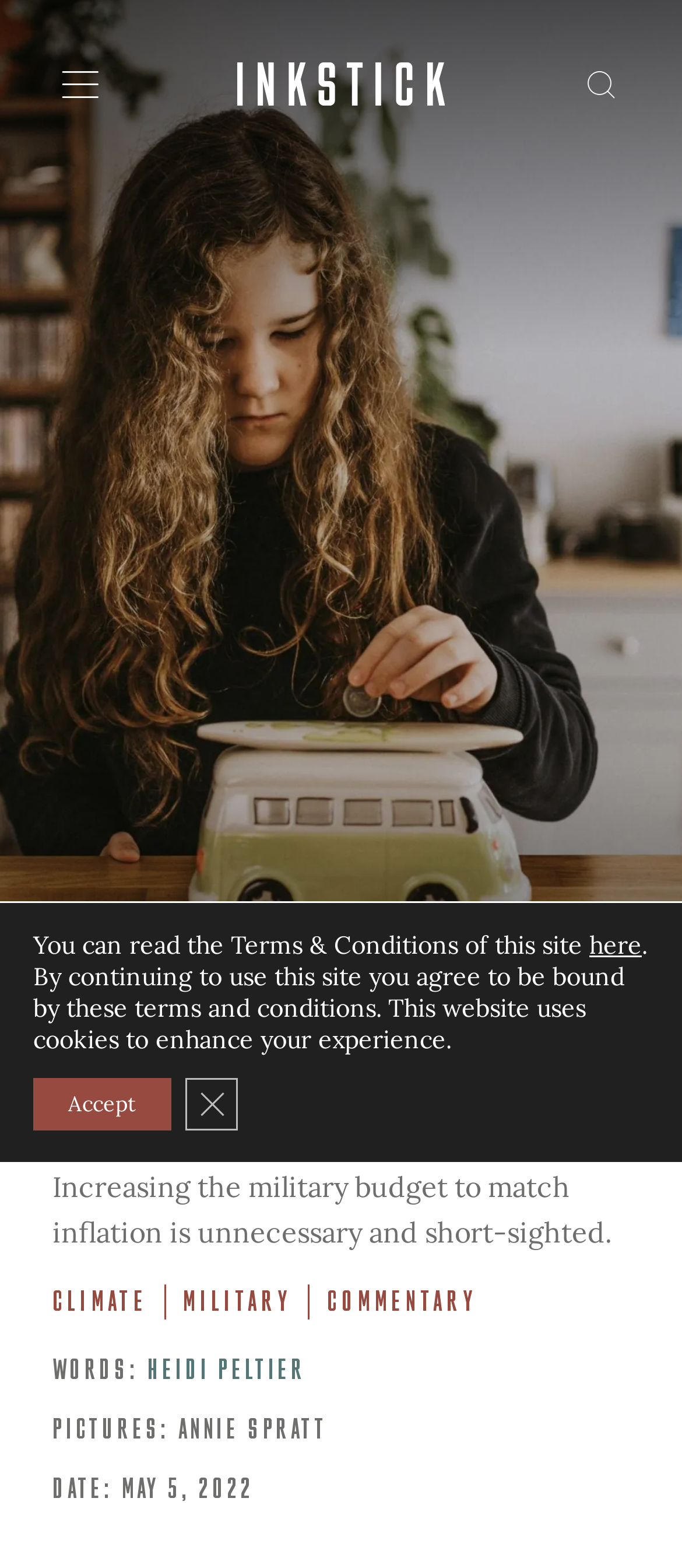Given the description: "Military", determine the bounding box coordinates of the UI element. The coordinates should be formatted as four float numbers between 0 and 1, [left, top, right, bottom].

[0.269, 0.819, 0.428, 0.842]